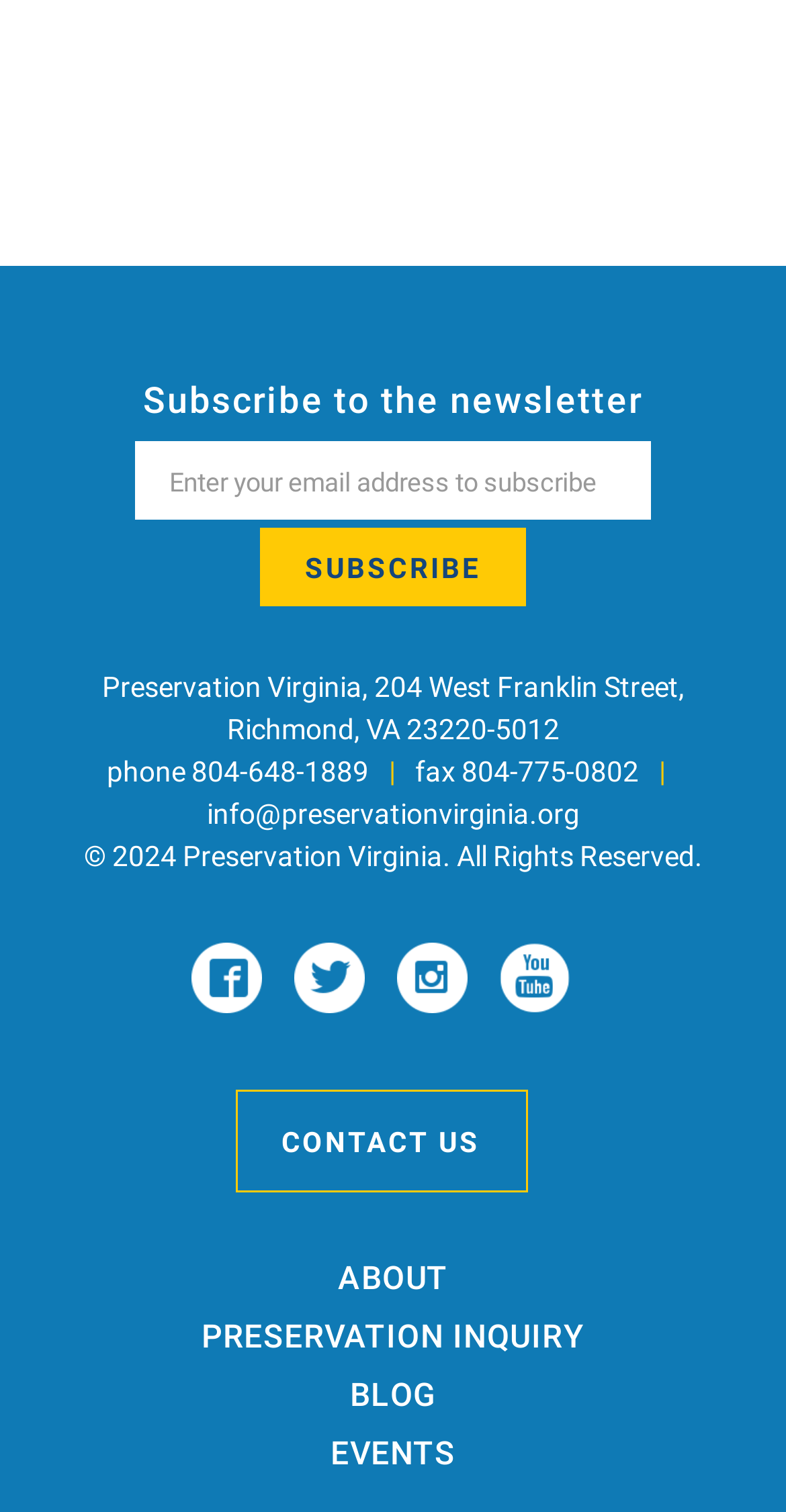Give a short answer to this question using one word or a phrase:
How many navigation links are there in the footer?

4